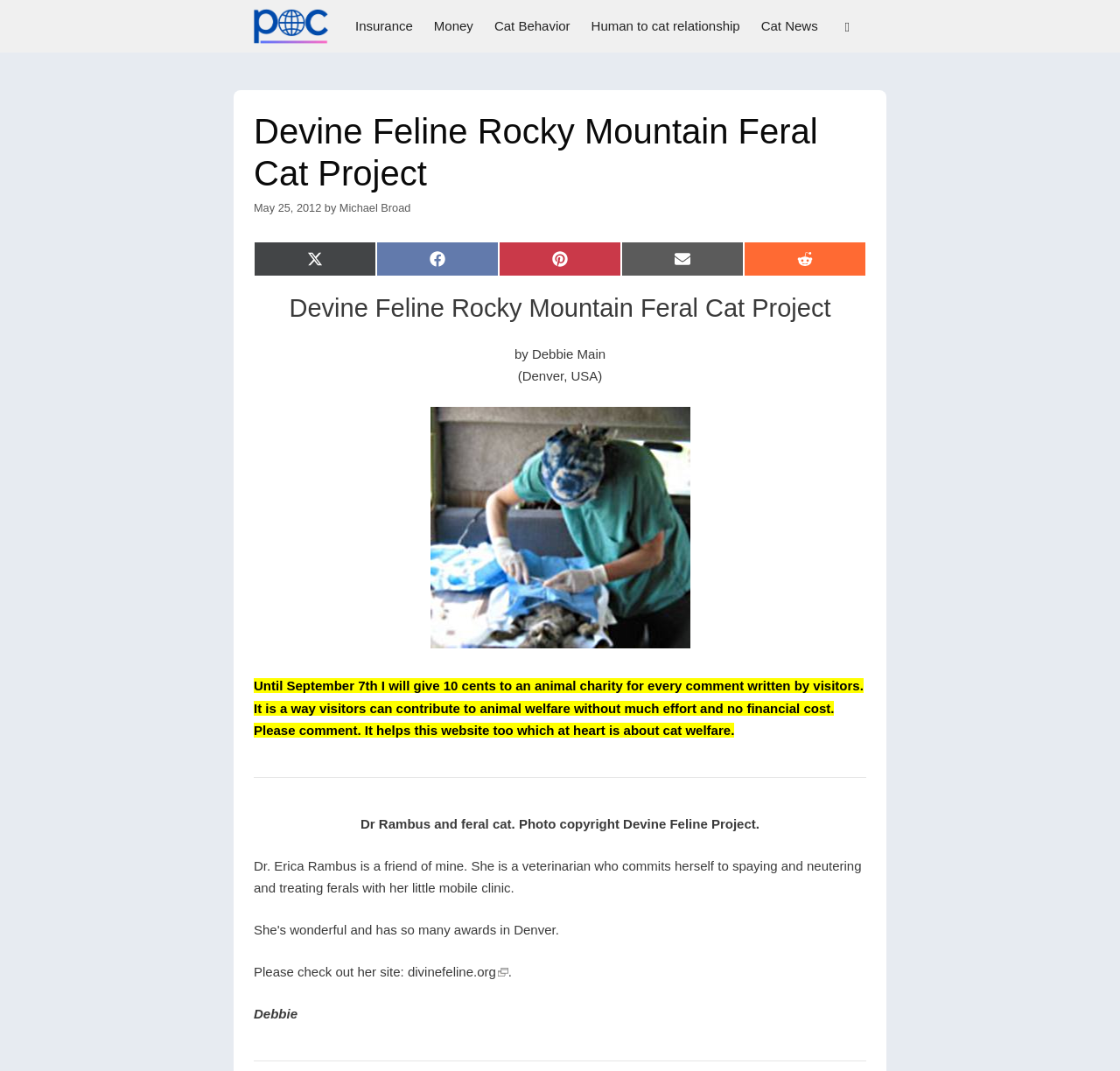Respond concisely with one word or phrase to the following query:
What is the charity event mentioned in the article?

Commenting for animal charity